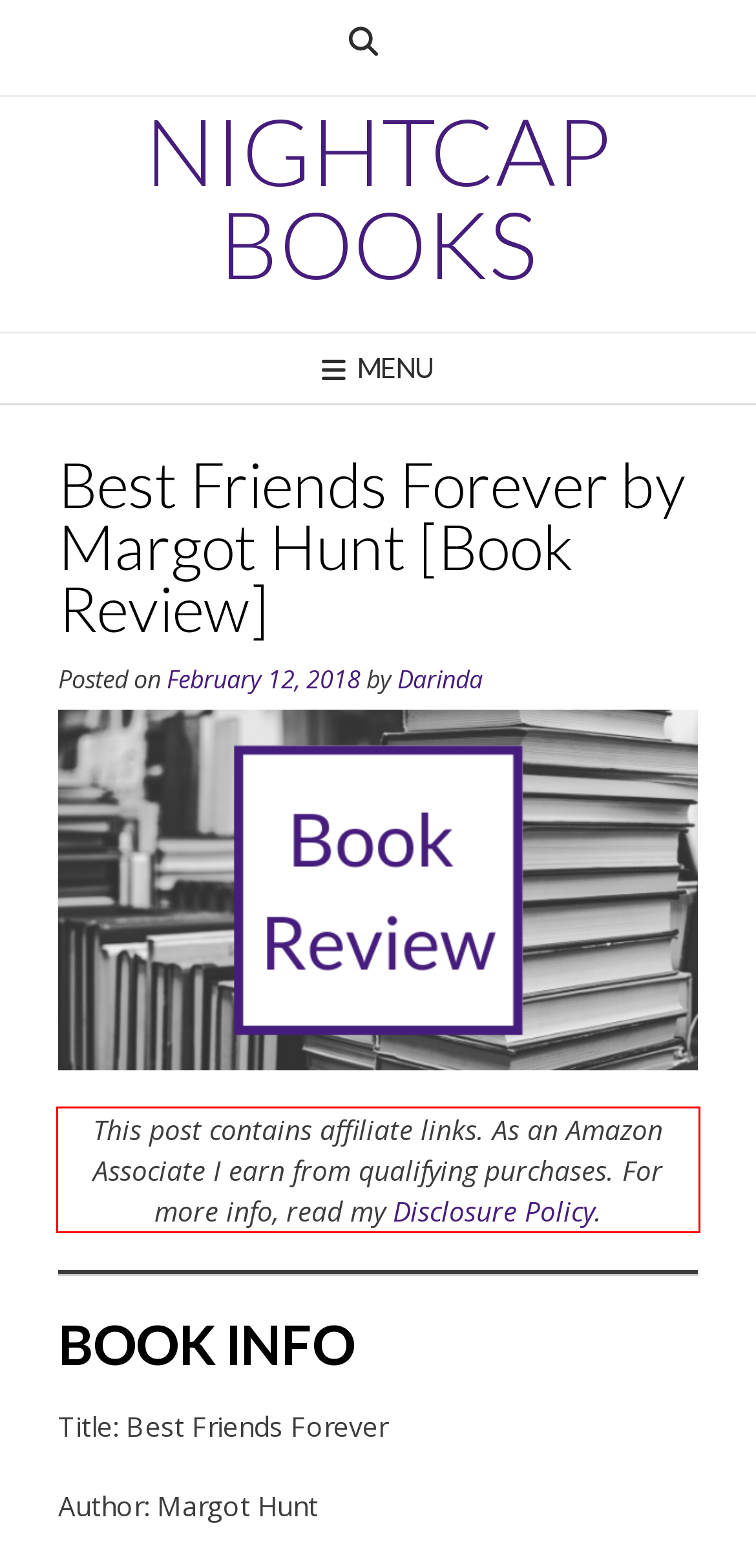Your task is to recognize and extract the text content from the UI element enclosed in the red bounding box on the webpage screenshot.

This post contains affiliate links. As an Amazon Associate I earn from qualifying purchases. For more info, read my Disclosure Policy.